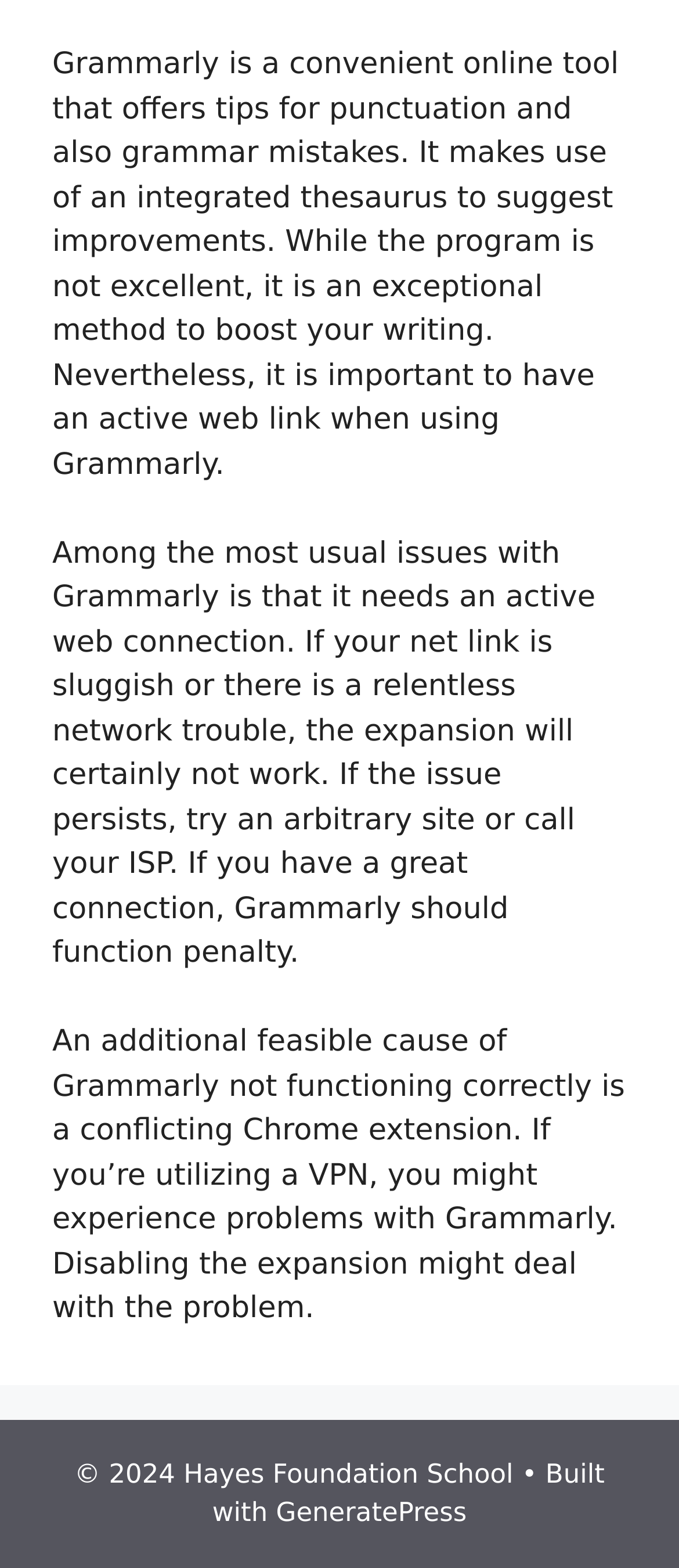Please answer the following question using a single word or phrase: 
Why might Grammarly not work correctly?

slow internet or conflicting extension